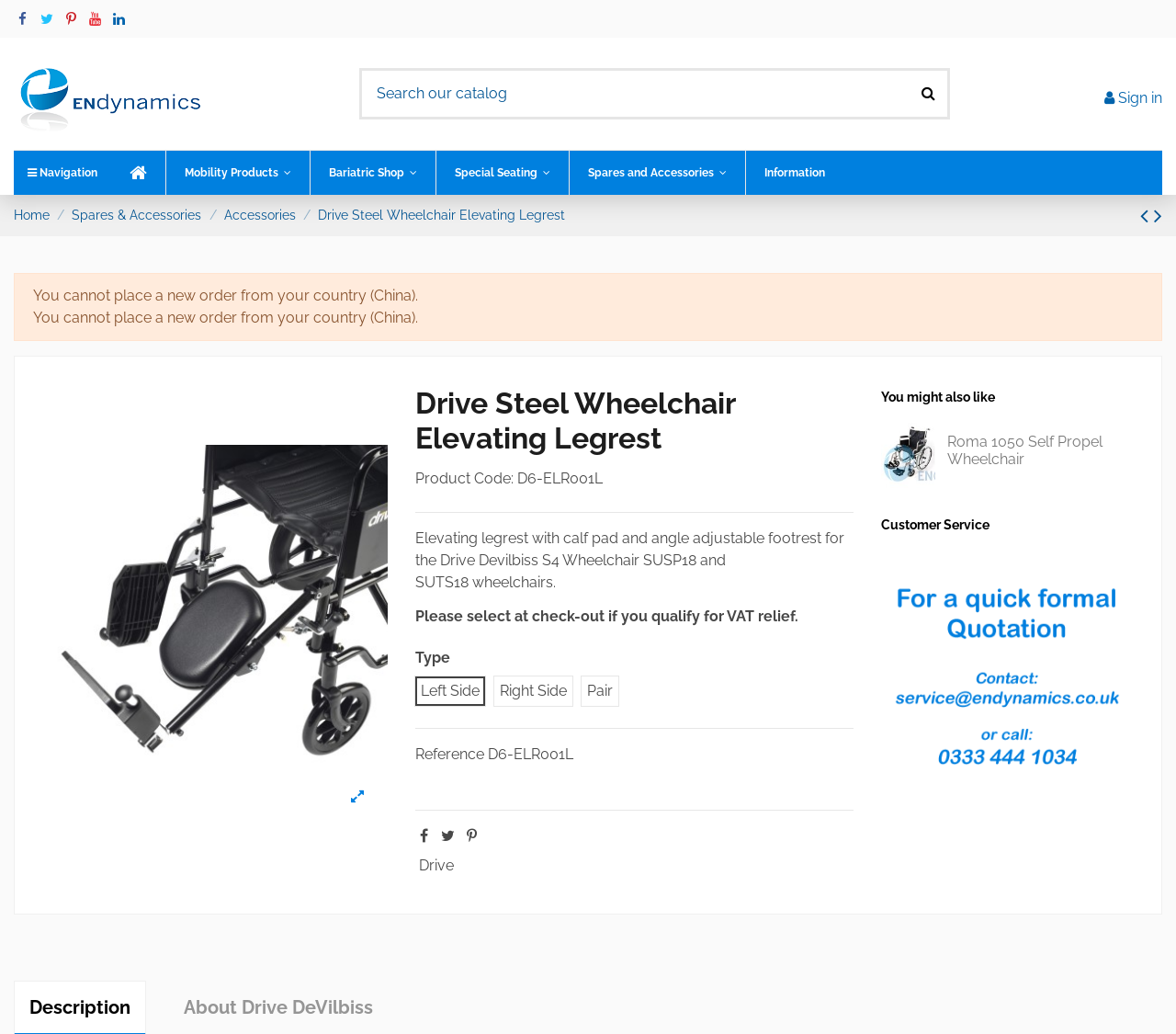Can you find and generate the webpage's heading?

Drive Steel Wheelchair Elevating Legrest